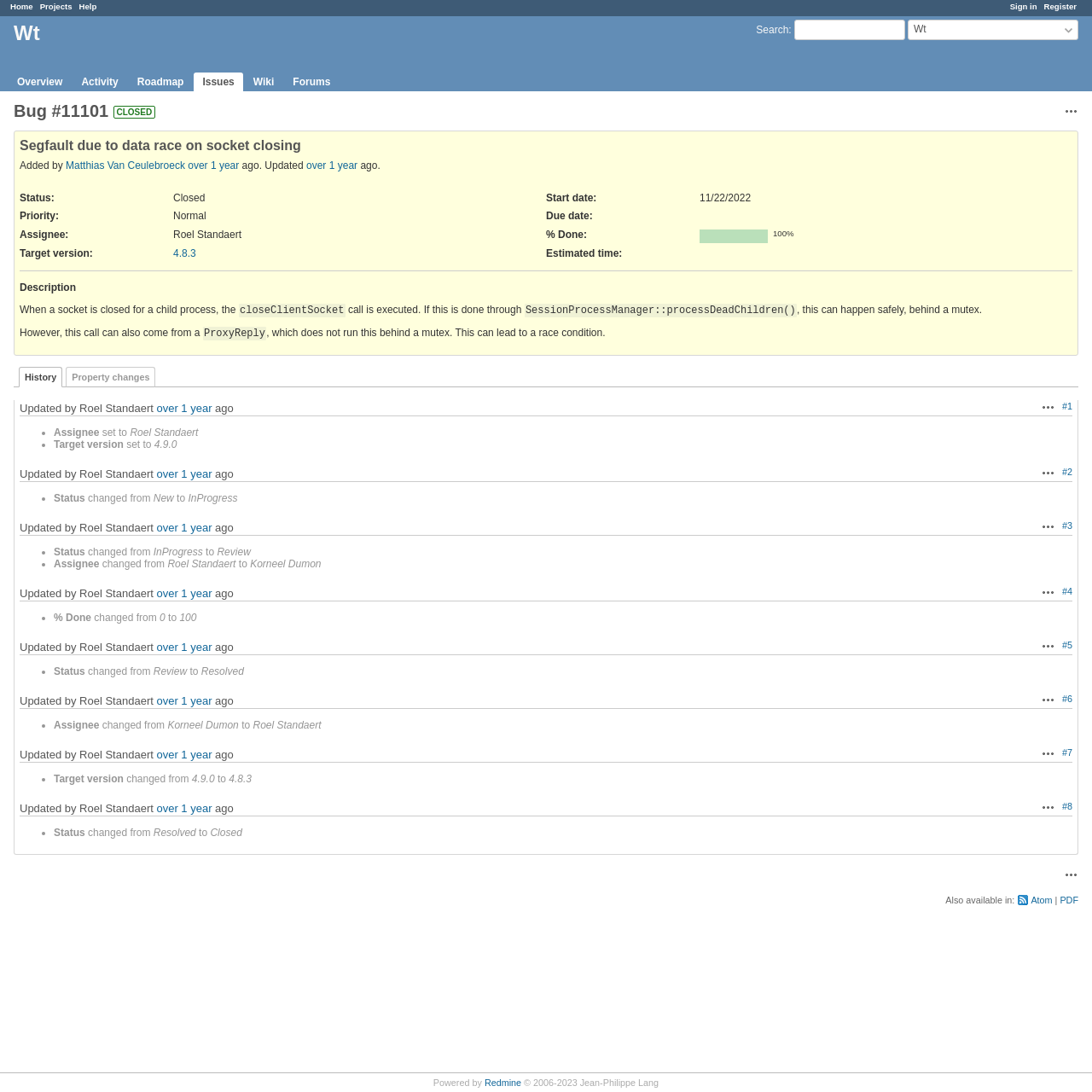What is the status of the bug?
Look at the webpage screenshot and answer the question with a detailed explanation.

I determined the answer by looking at the 'Status:' field on the webpage, which is located below the 'Priority:' field and has a value of 'Closed'.